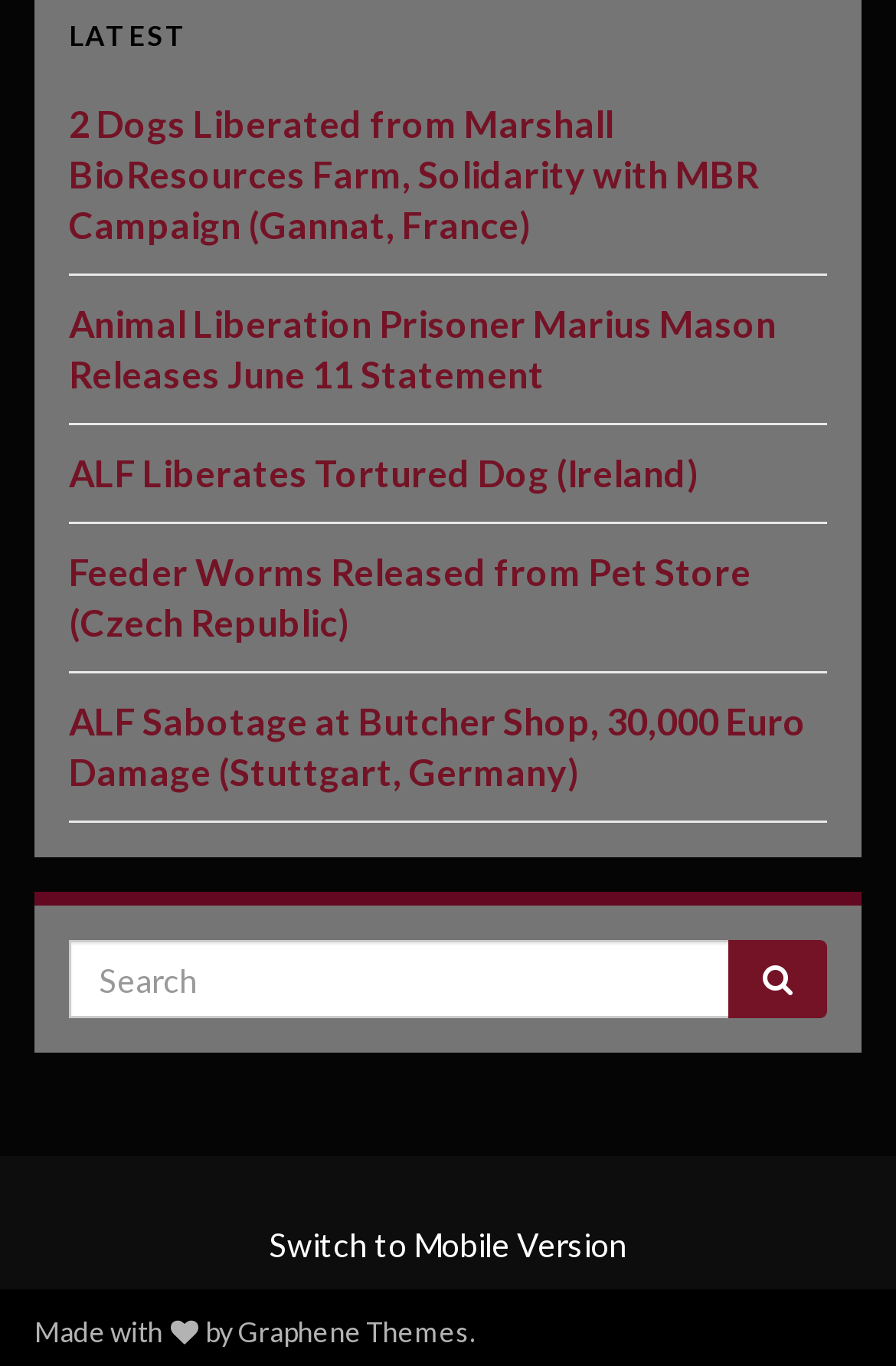What is the theme of the links under 'LATEST'?
Please provide a detailed and comprehensive answer to the question.

The links under the 'LATEST' heading all appear to be related to animal liberation, with titles mentioning specific actions or events related to animal rights and activism.